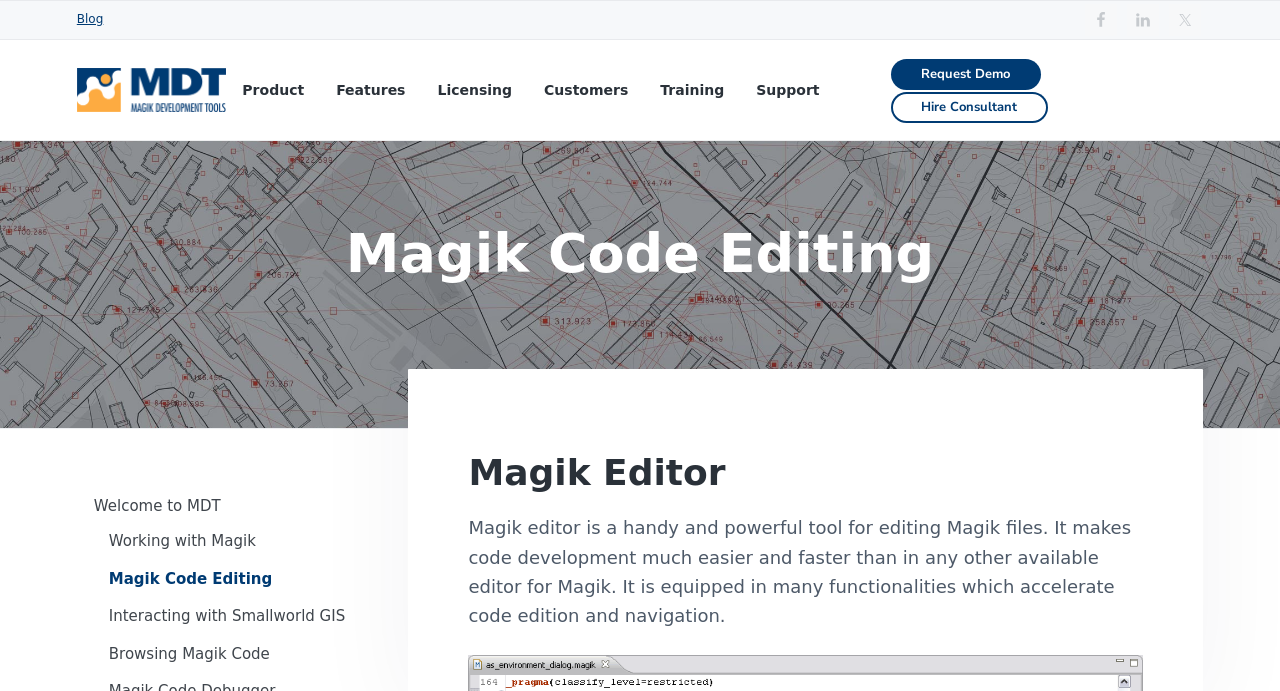Locate the heading on the webpage and return its text.

Magik Code Editing